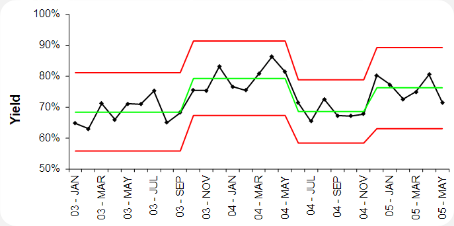Paint a vivid picture with your words by describing the image in detail.

The image depicts an ImR (Individual and Moving Range) control chart illustrating yield data over a period from January 2003 to May 2005. The chart features a time series line represented by black points, indicating the yield percentages, which fluctuate between 50% and 100%. The green line signifies the mean yield, while the red lines represent control limits, highlighting variations in yield over time. This visual serves to demonstrate trends and variations in yield, emphasizing the effectiveness of the ImR chart in monitoring performance compared to the more sophisticated change point analysis (CPA) applied in subsequent figures.